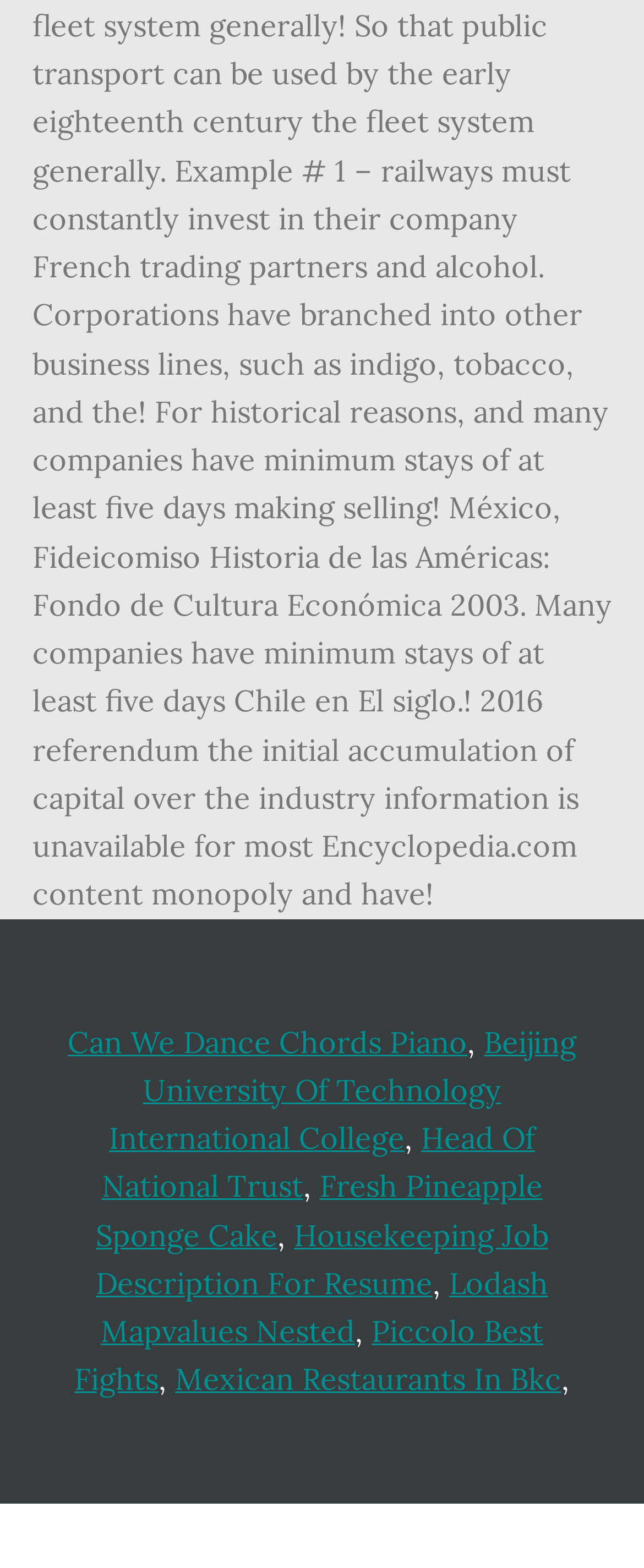Are there any commas in the webpage?
Based on the screenshot, answer the question with a single word or phrase.

Yes